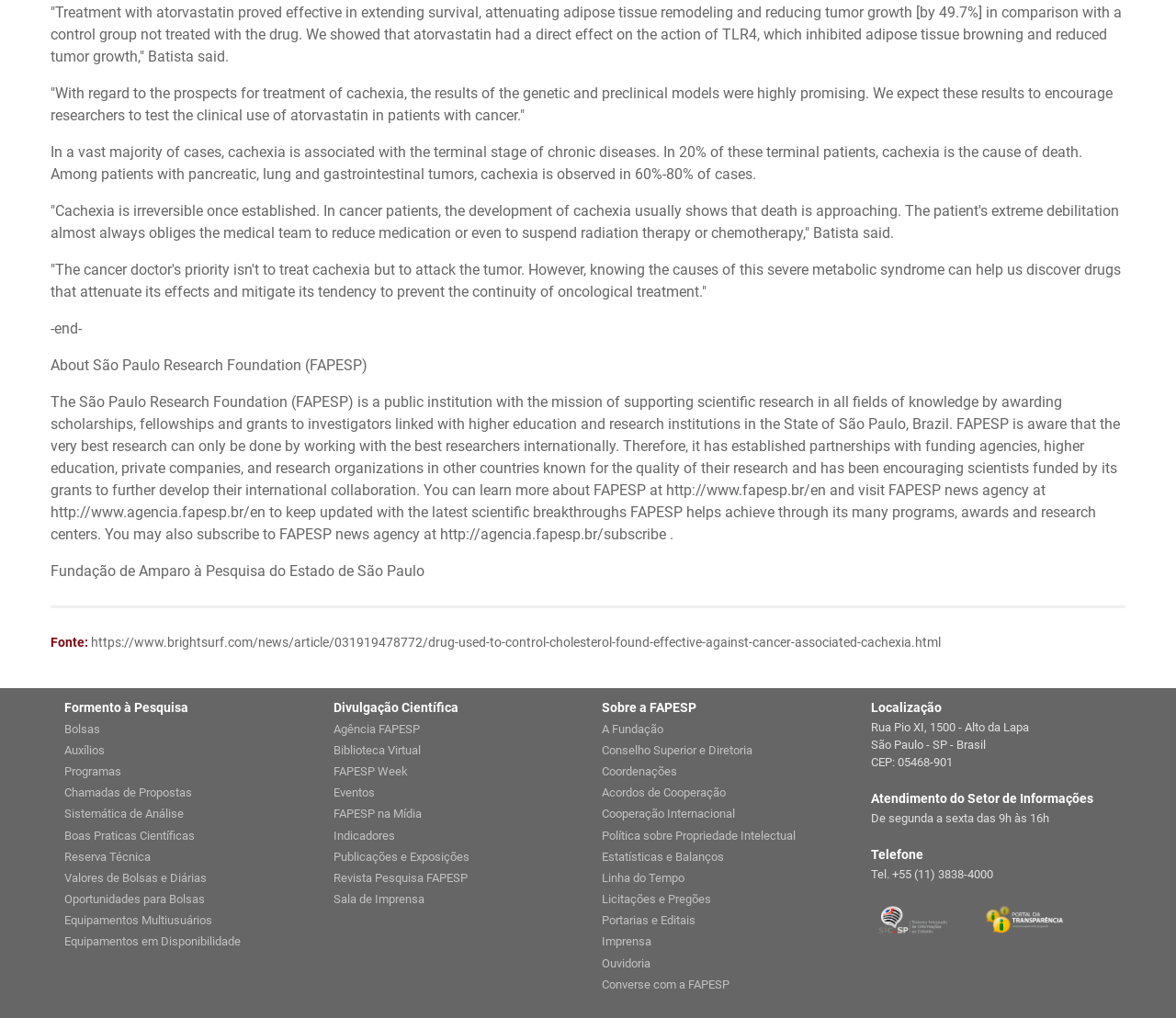Identify the bounding box coordinates of the element to click to follow this instruction: 'Read the article about drug used to control cholesterol found effective against cancer-associated cachexia'. Ensure the coordinates are four float values between 0 and 1, provided as [left, top, right, bottom].

[0.077, 0.623, 0.8, 0.638]